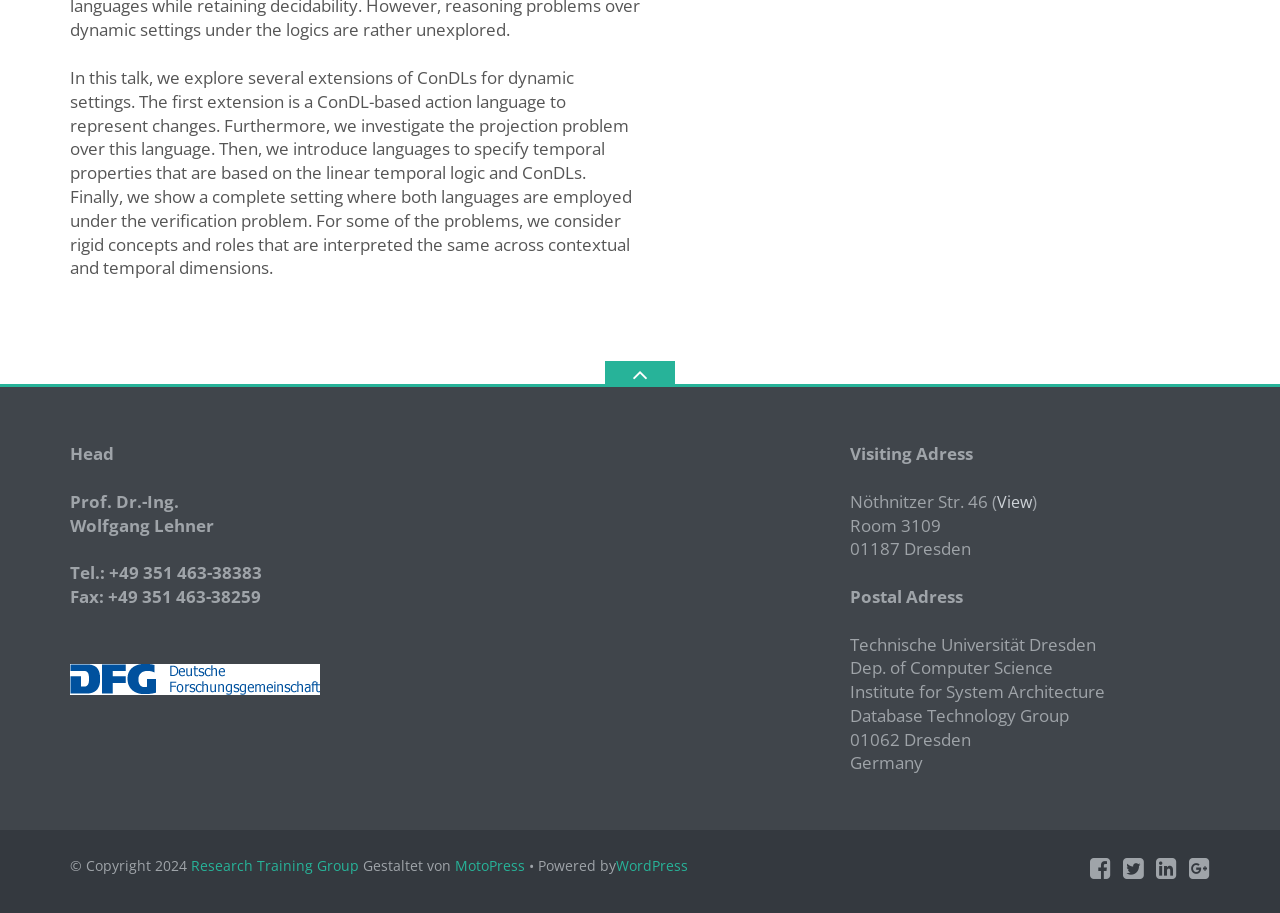Determine the bounding box coordinates for the HTML element described here: "About".

None